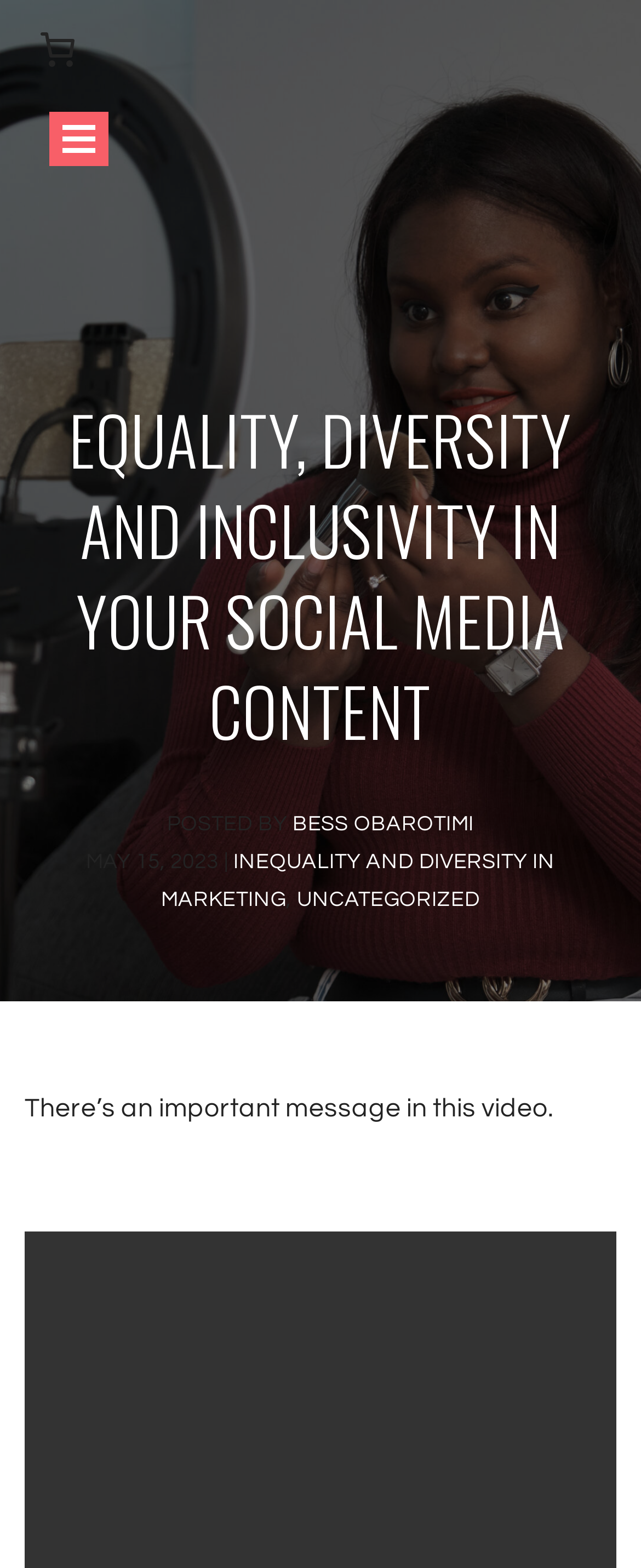Given the element description "Inequality and Diversity in Marketing", identify the bounding box of the corresponding UI element.

[0.252, 0.542, 0.866, 0.581]